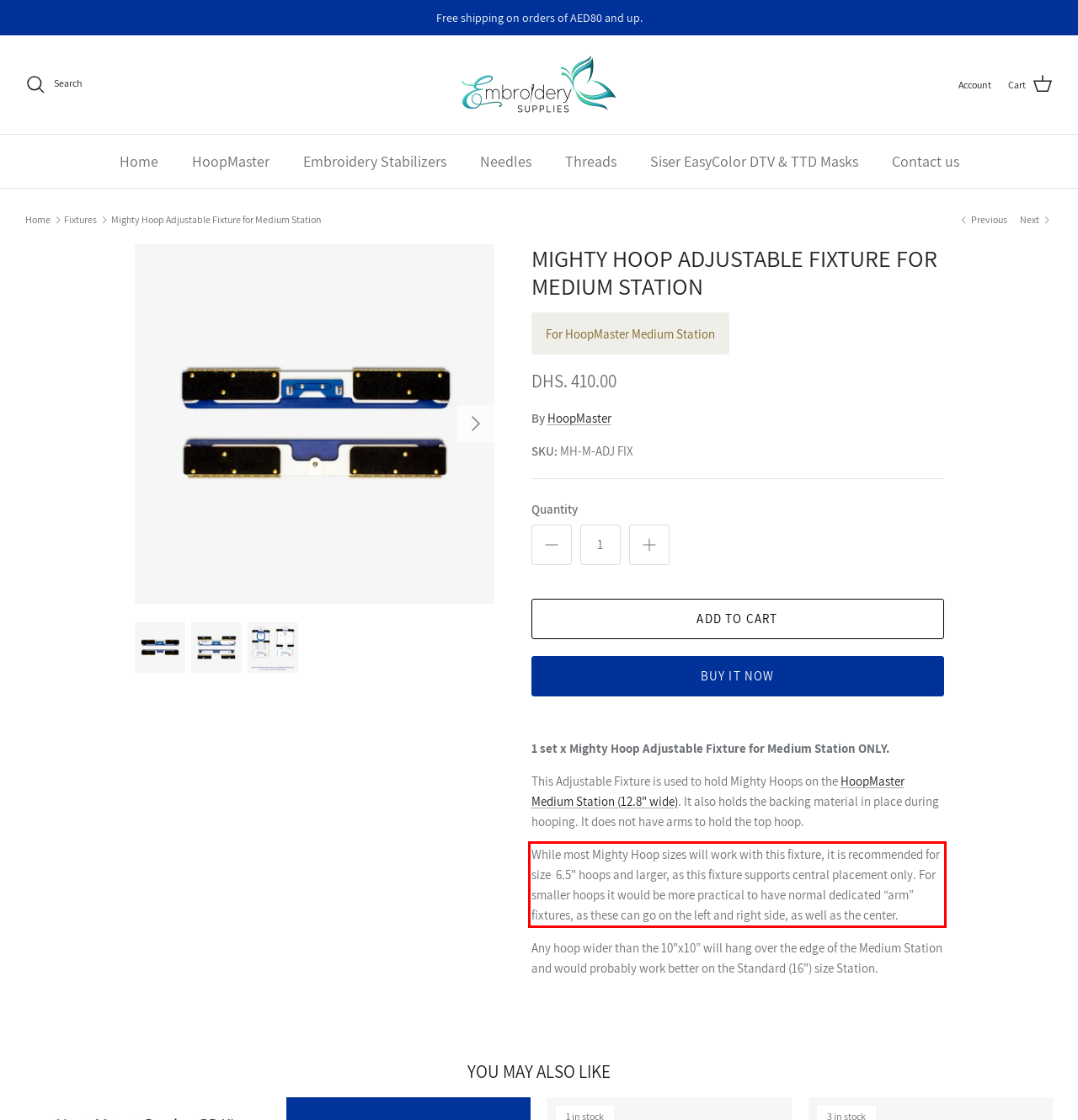Within the provided webpage screenshot, find the red rectangle bounding box and perform OCR to obtain the text content.

While most Mighty Hoop sizes will work with this fixture, it is recommended for size 6.5" hoops and larger, as this fixture supports central placement only. For smaller hoops it would be more practical to have normal dedicated “arm” fixtures, as these can go on the left and right side, as well as the center.